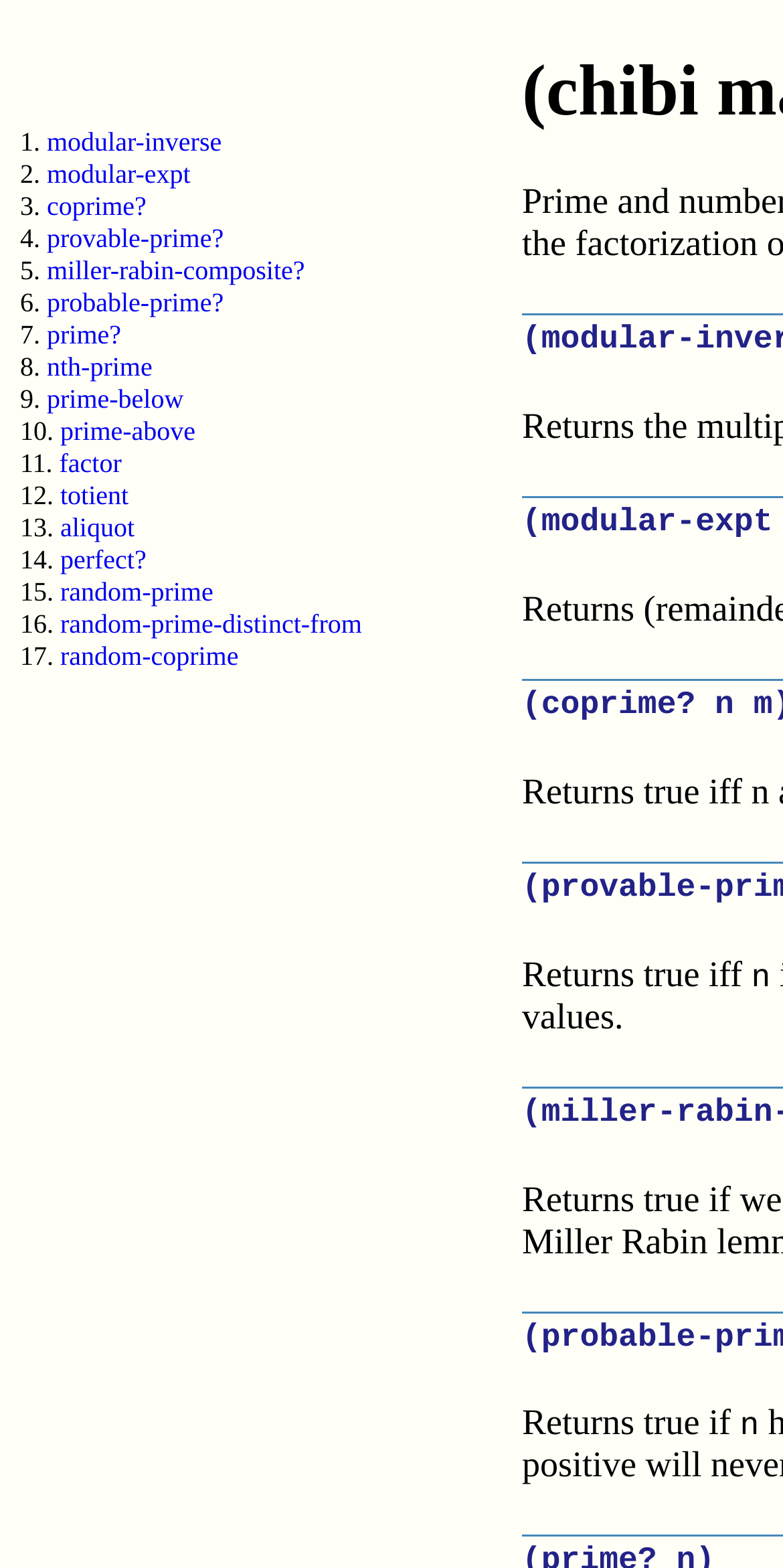Please give a concise answer to this question using a single word or phrase: 
What is the text of the 10th list marker?

10.